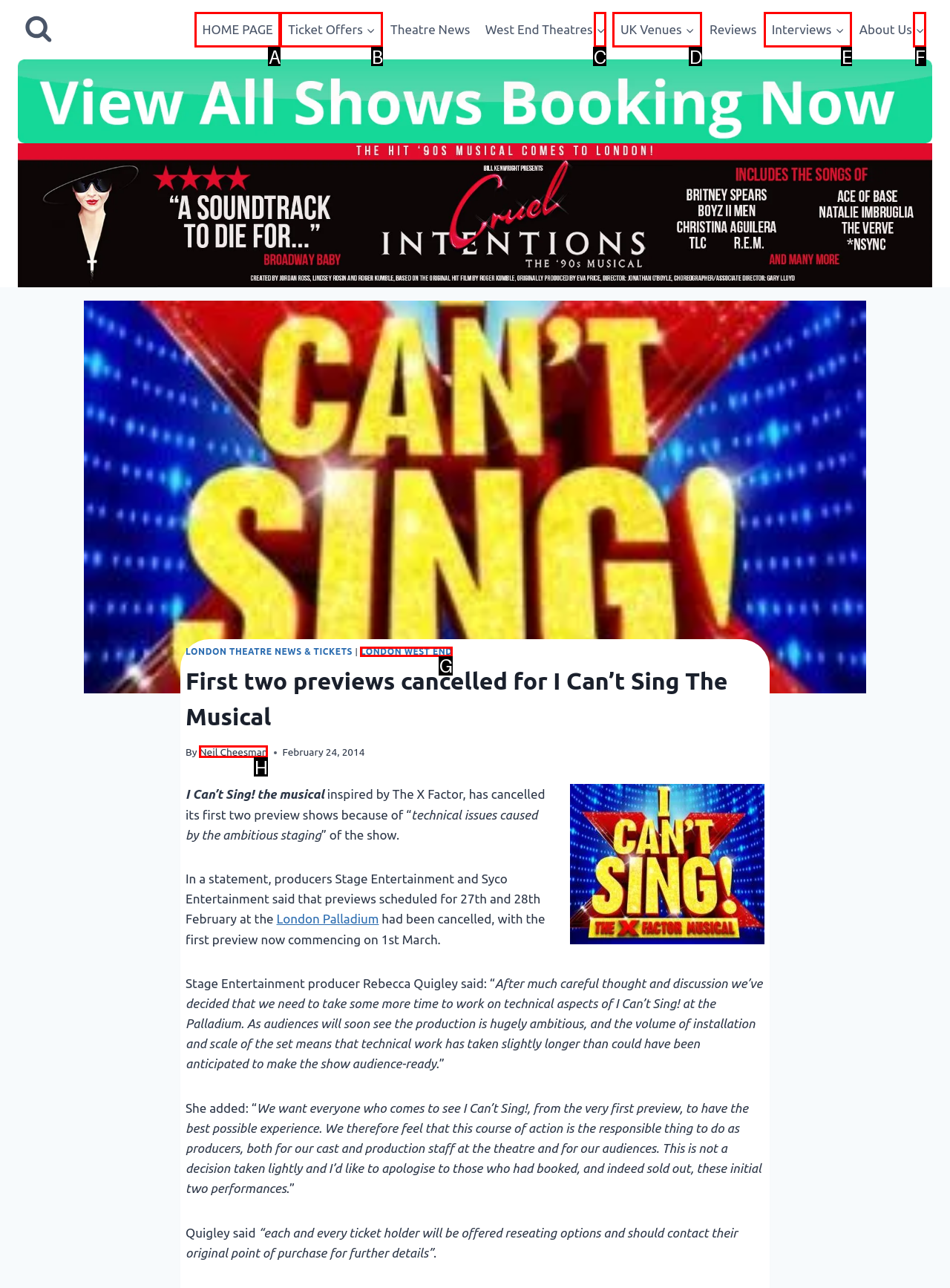Determine which option matches the element description: Ticket OffersExpand
Reply with the letter of the appropriate option from the options provided.

B